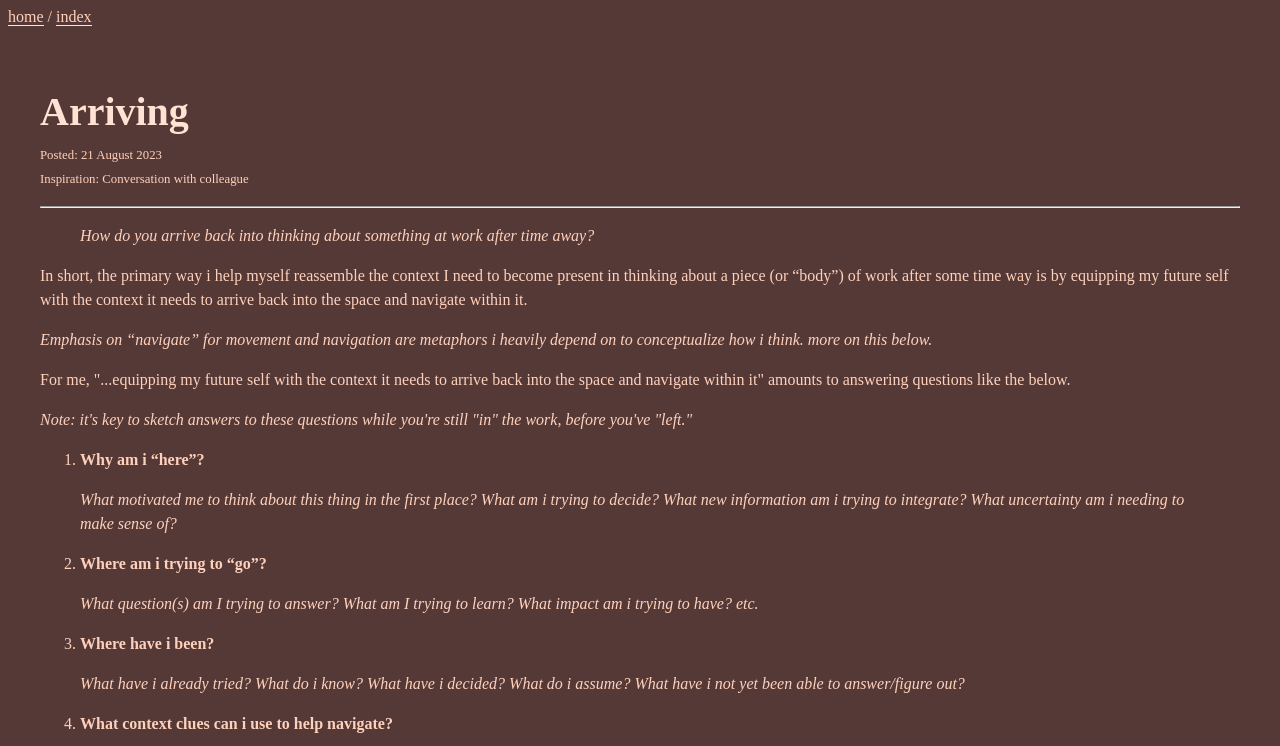Provide a brief response using a word or short phrase to this question:
What is the purpose of answering questions like 'What have I already tried?'?

To know what you know